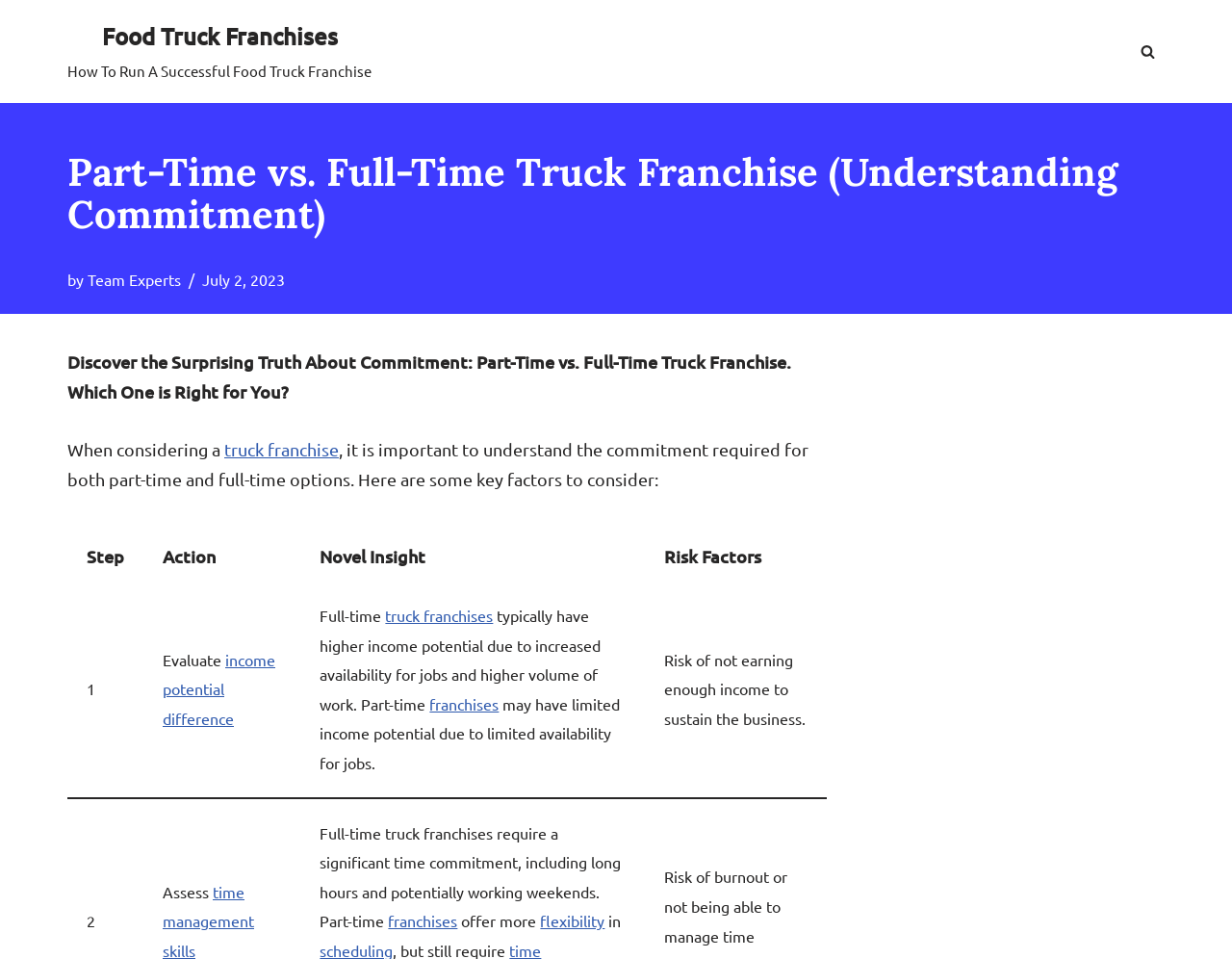Find the bounding box coordinates of the area that needs to be clicked in order to achieve the following instruction: "Learn about Food Truck Franchises". The coordinates should be specified as four float numbers between 0 and 1, i.e., [left, top, right, bottom].

[0.055, 0.018, 0.302, 0.09]